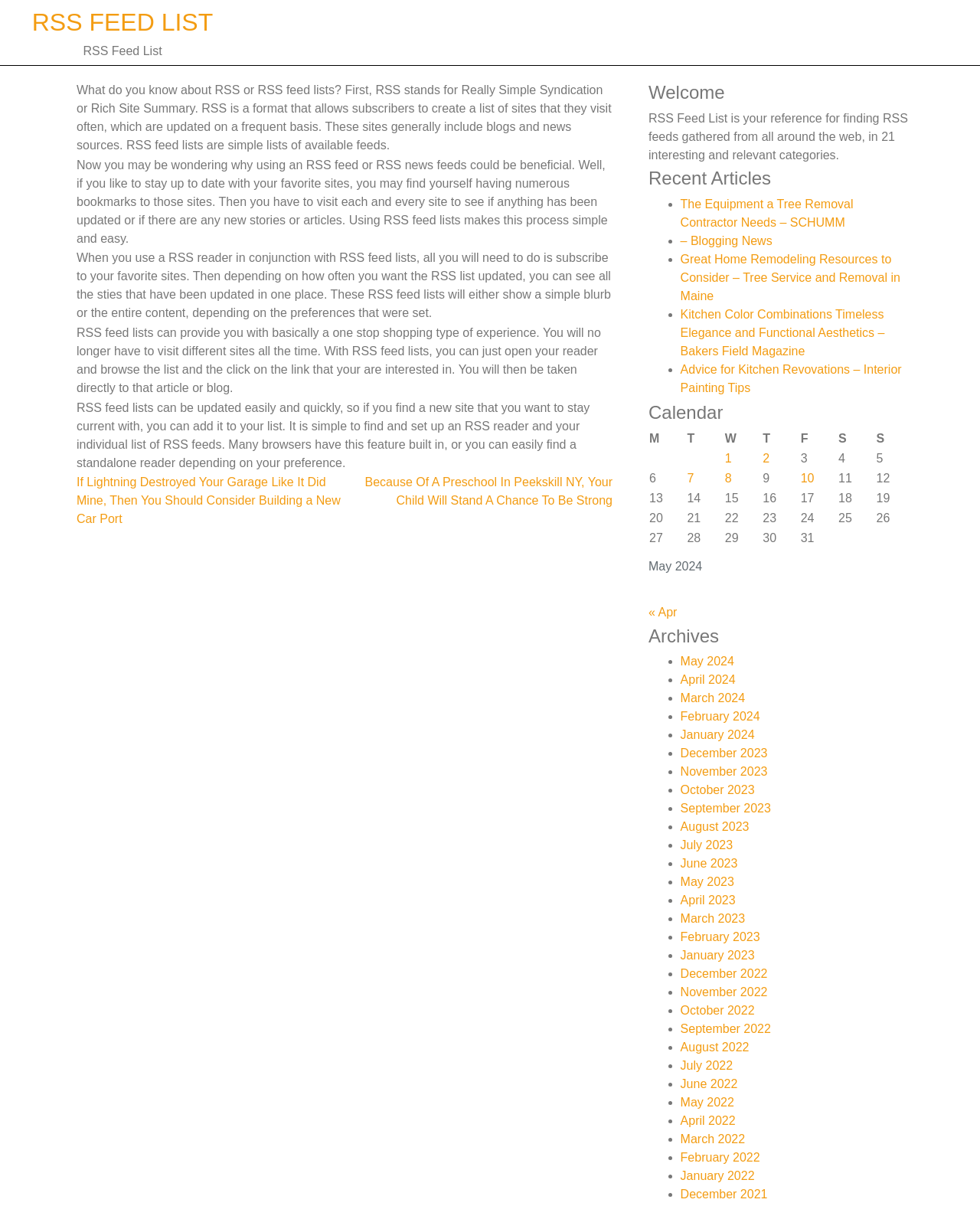Give a concise answer using only one word or phrase for this question:
What is the benefit of using an RSS reader?

Easy to see updated sites